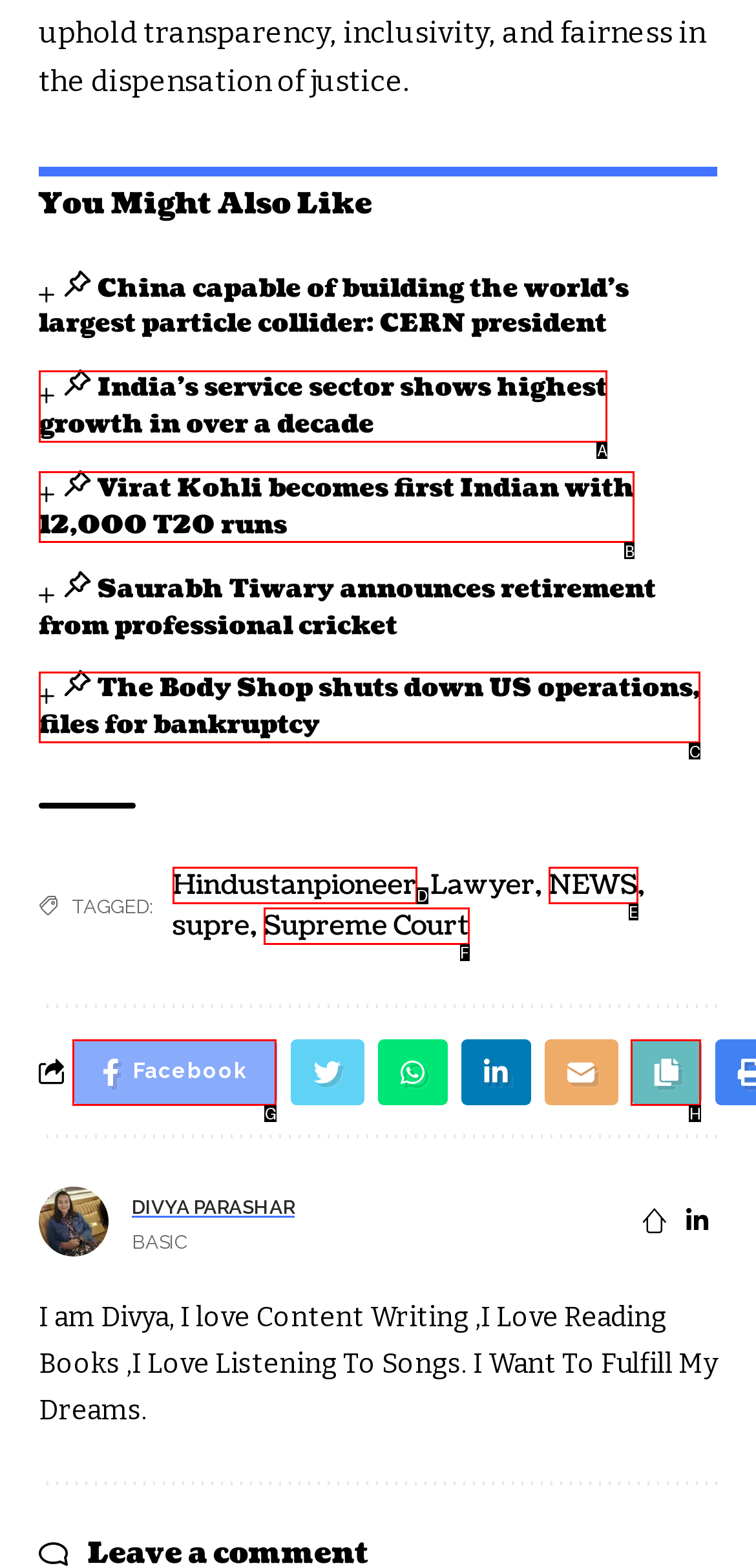With the description: Hindustanpioneer, find the option that corresponds most closely and answer with its letter directly.

D